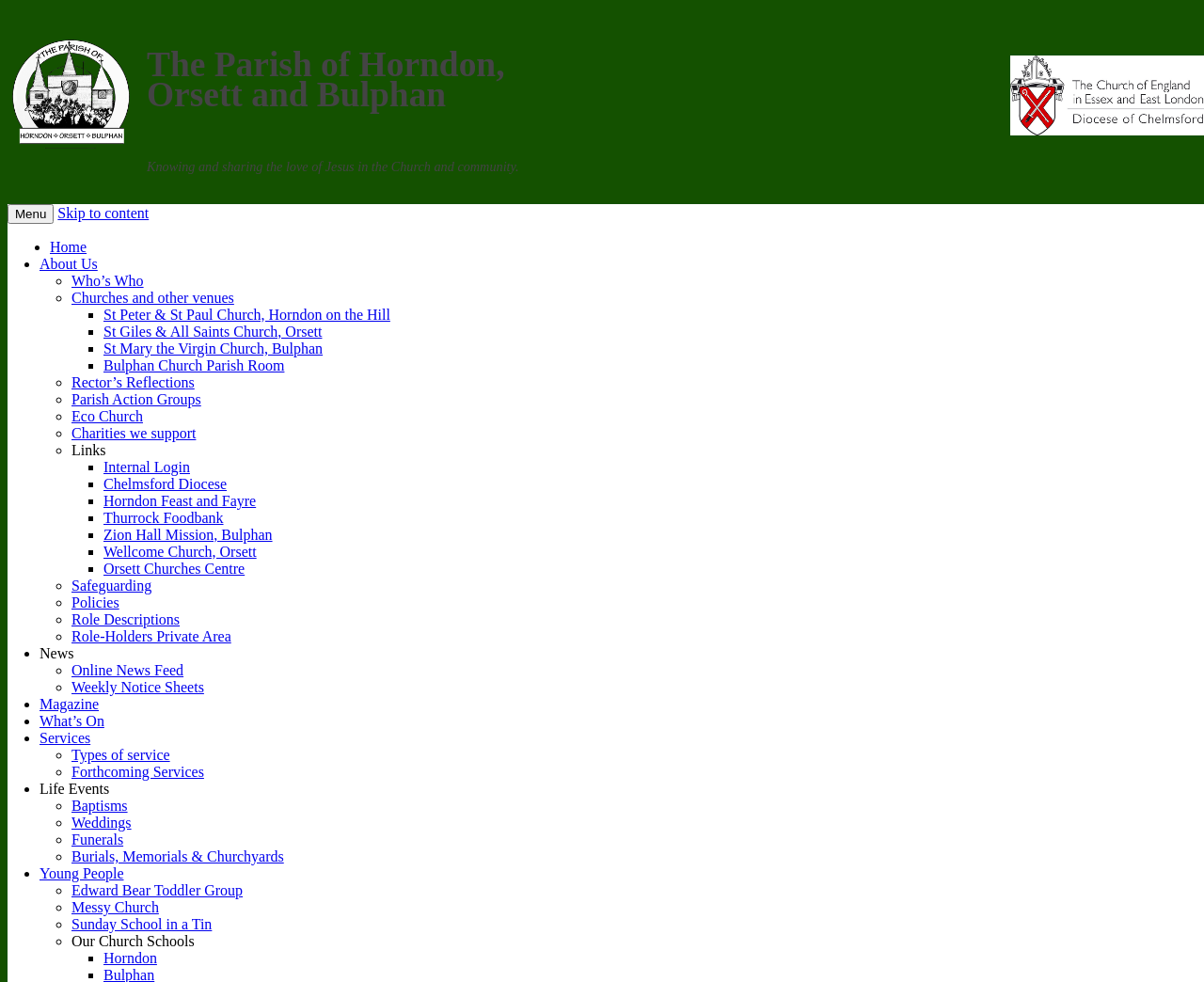Determine the bounding box coordinates of the section I need to click to execute the following instruction: "View topics on property investing". Provide the coordinates as four float numbers between 0 and 1, i.e., [left, top, right, bottom].

None